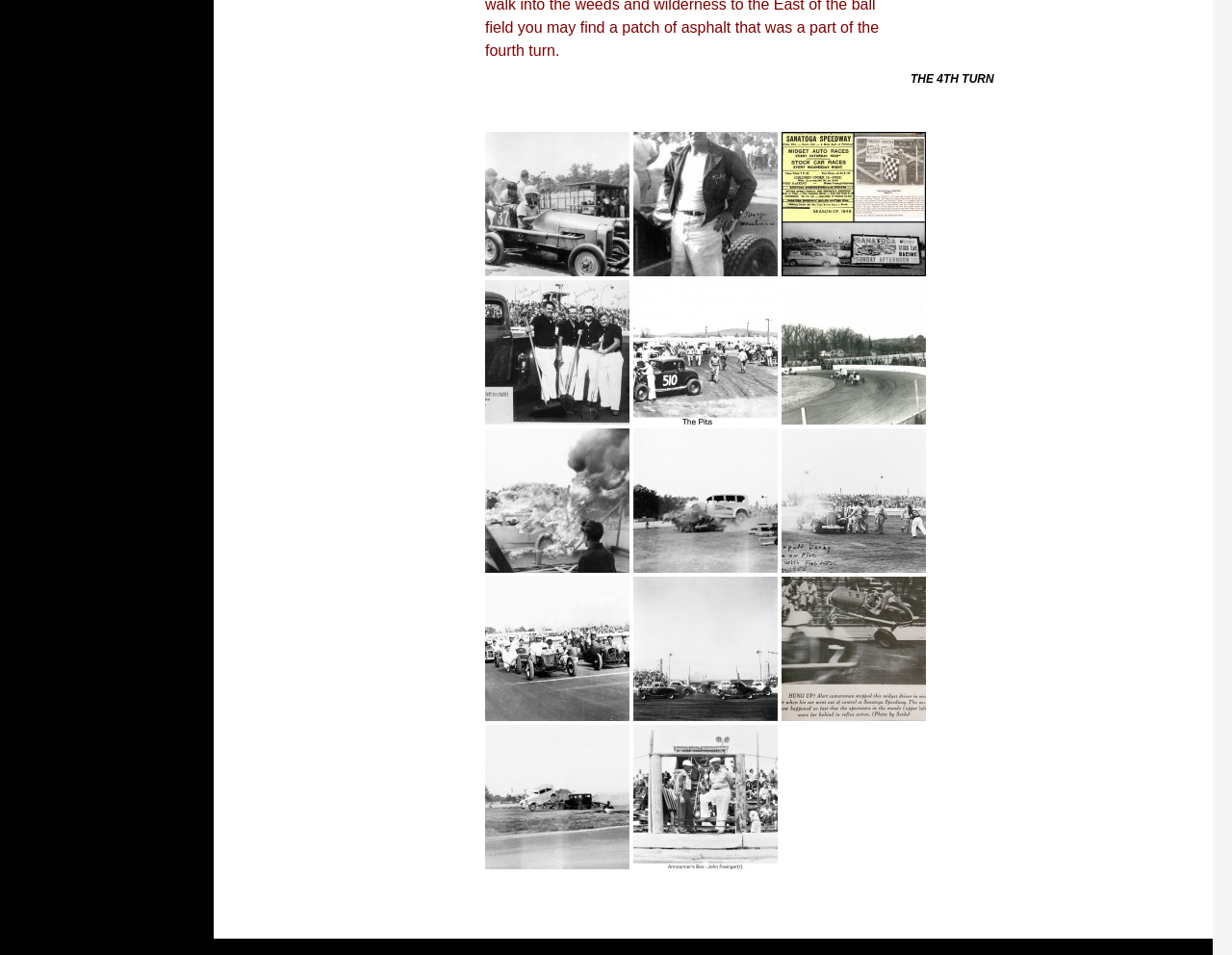Highlight the bounding box coordinates of the region I should click on to meet the following instruction: "Learn about Midget Action".

[0.634, 0.359, 0.752, 0.376]